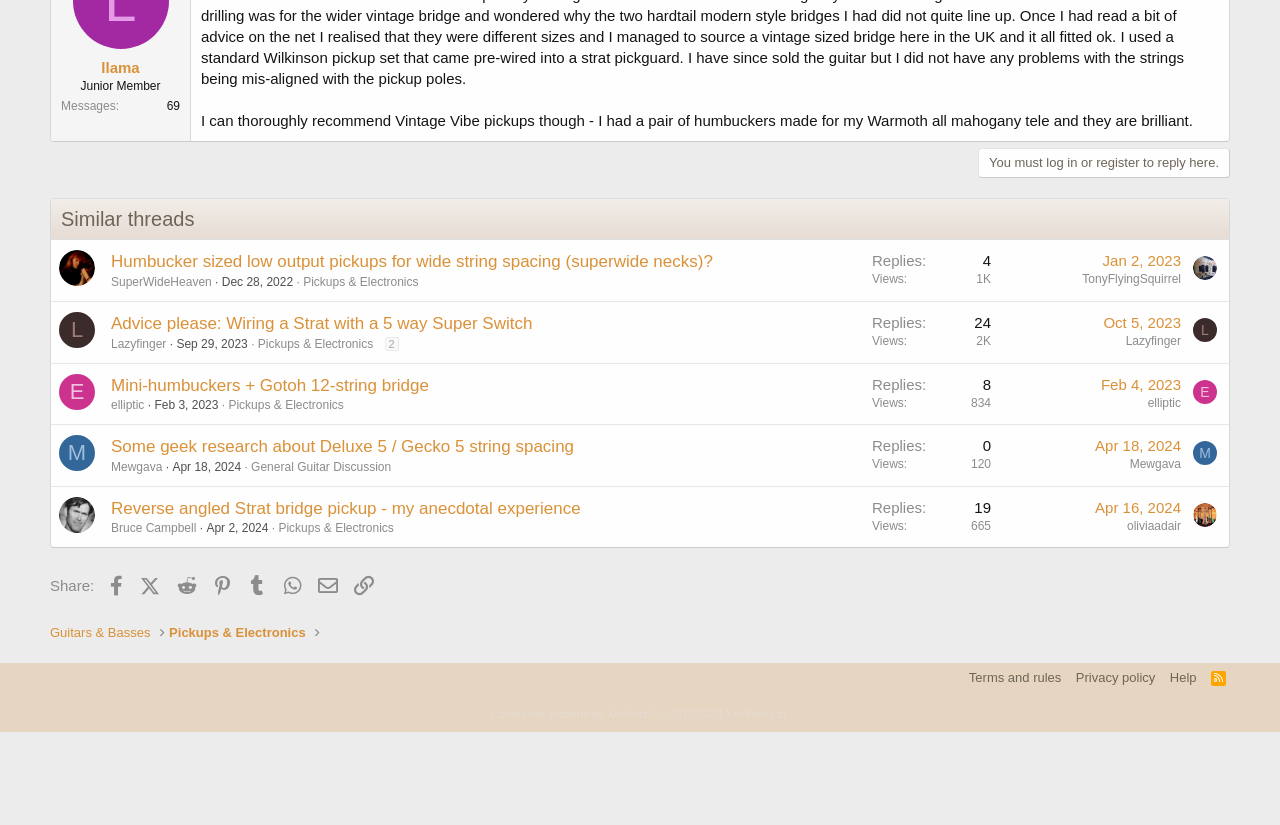Please determine the bounding box of the UI element that matches this description: Bruce Campbell. The coordinates should be given as (top-left x, top-left y, bottom-right x, bottom-right y), with all values between 0 and 1.

[0.087, 0.632, 0.153, 0.649]